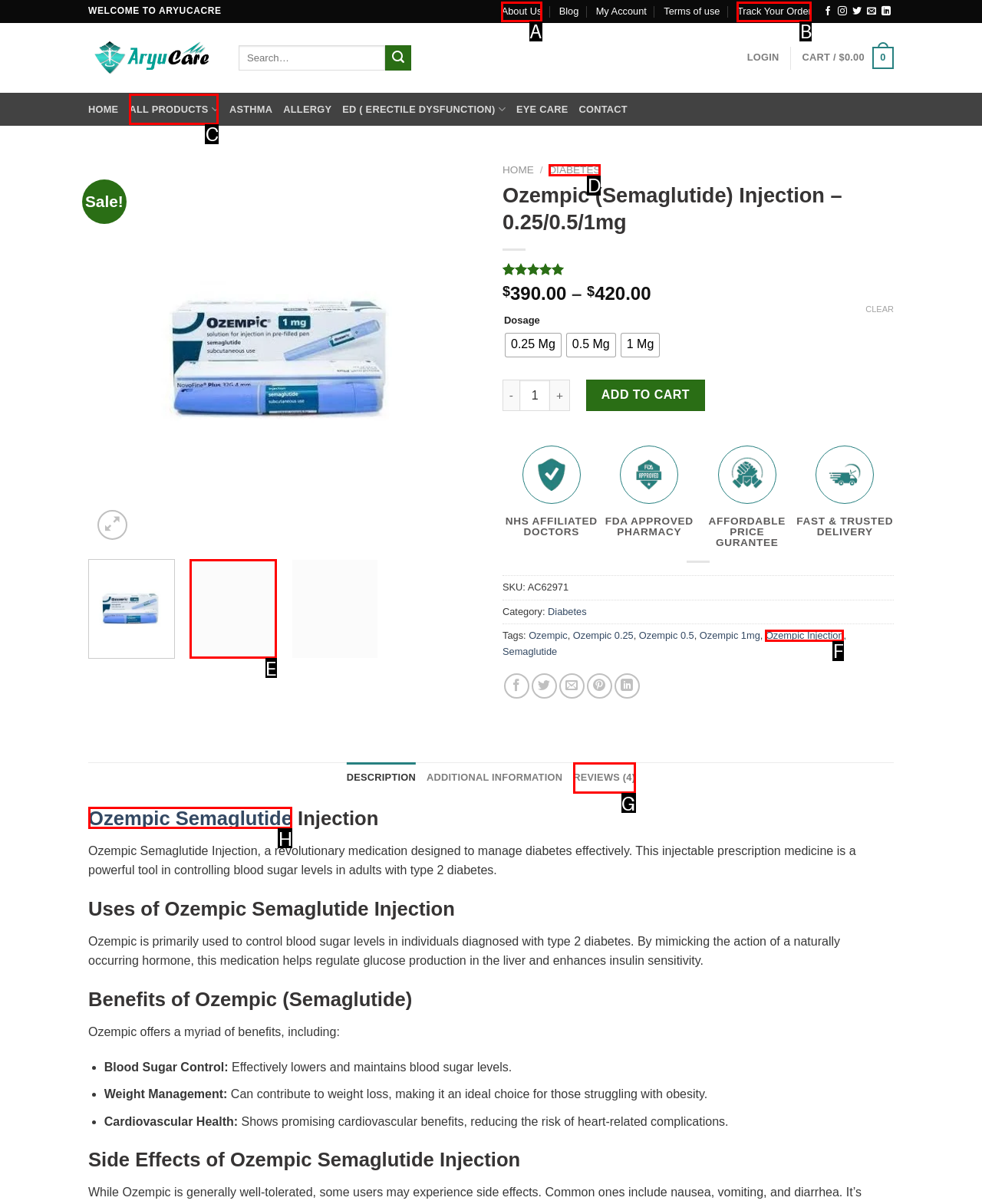Point out the option that best suits the description: SAY WHAT?
Indicate your answer with the letter of the selected choice.

None